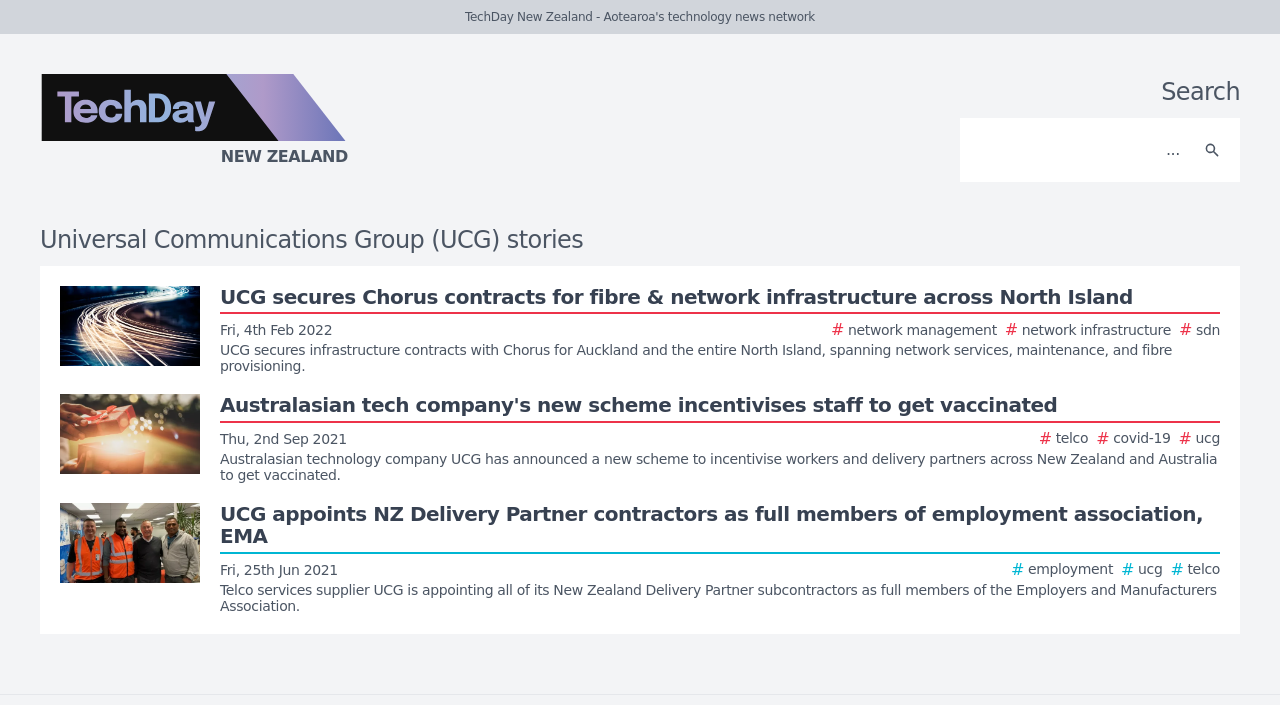Write a detailed summary of the webpage.

The webpage is a list of stories from Universal Communications Group (UCG) on TechDay New Zealand. At the top left, there is a logo of TechDay New Zealand, accompanied by a link to the logo. On the top right, there is a search bar with a search button and a small icon. 

Below the search bar, there is a main section that takes up most of the page. The main section is headed by a title "Universal Communications Group (UCG) stories". 

Under the title, there are three news articles listed vertically. Each article consists of a story image on the left and a brief summary of the article on the right. The summaries include the title, date, and a short description of the article. The articles are about UCG securing contracts for fibre and network infrastructure, a vaccination incentive scheme, and appointing delivery partner contractors as full members of an employment association.